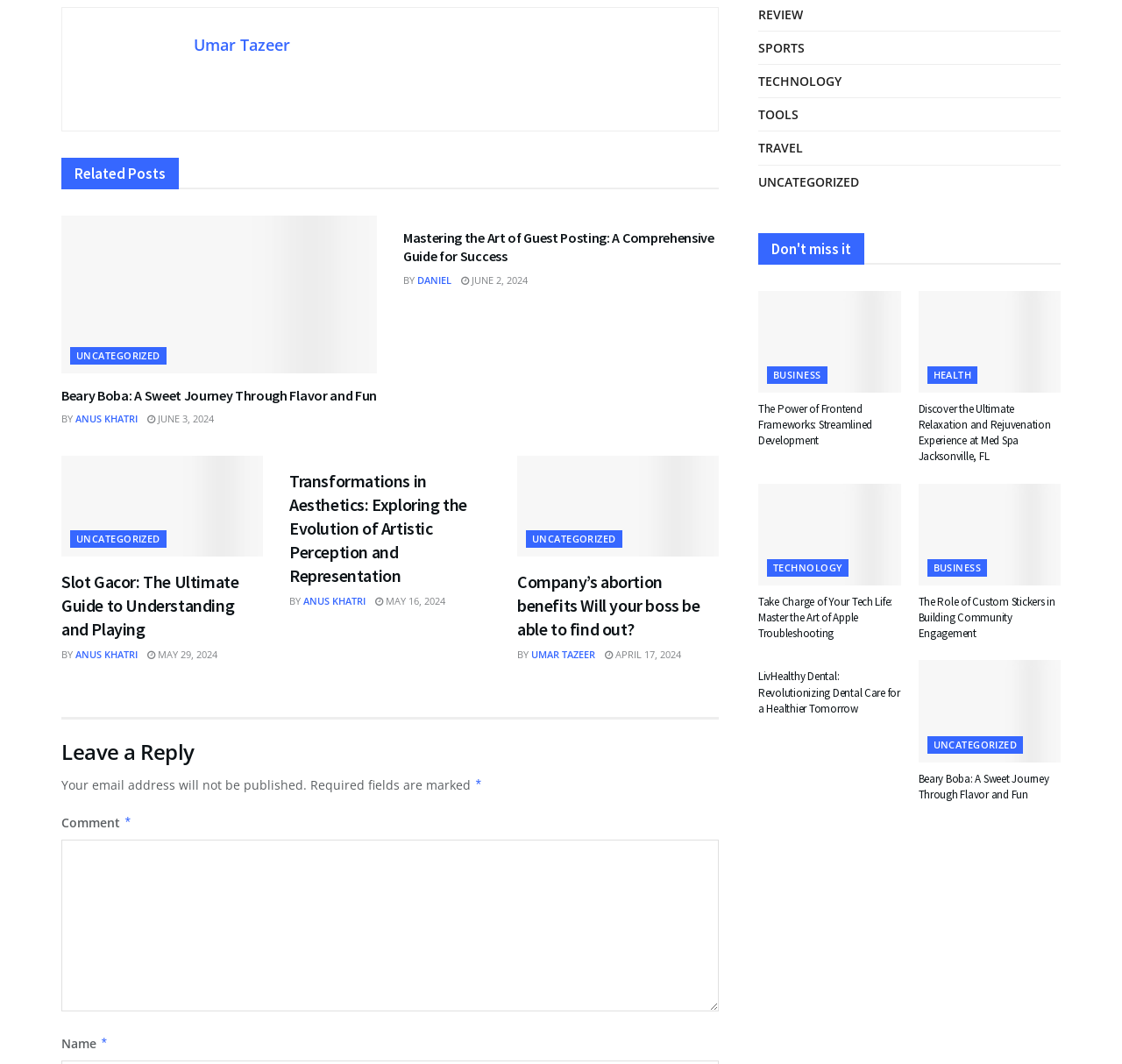Locate the bounding box coordinates of the element you need to click to accomplish the task described by this instruction: "View the article 'Take Charge of Your Tech Life: Master the Art of Apple Troubleshooting'".

[0.676, 0.454, 0.803, 0.55]